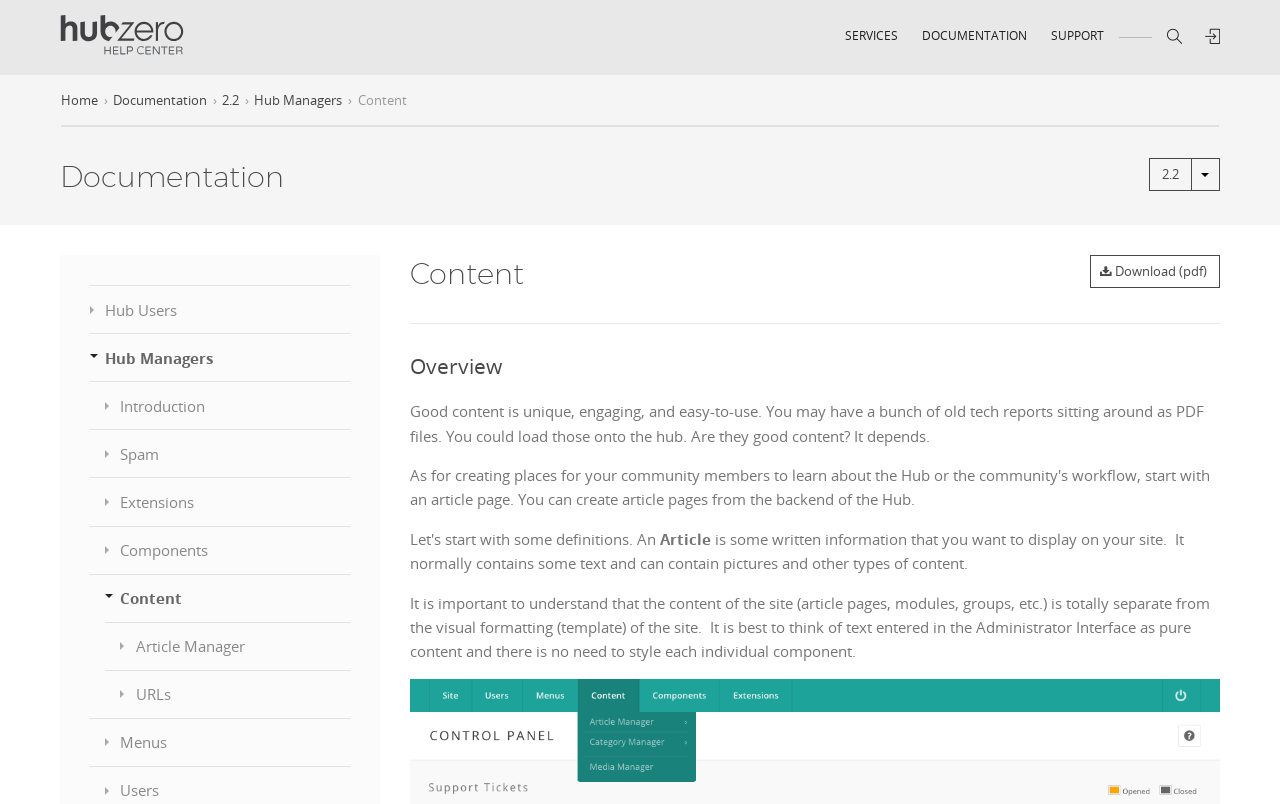Refer to the element description Hub Managers and identify the corresponding bounding box in the screenshot. Format the coordinates as (top-left x, top-left y, bottom-right x, bottom-right y) with values in the range of 0 to 1.

[0.199, 0.113, 0.268, 0.137]